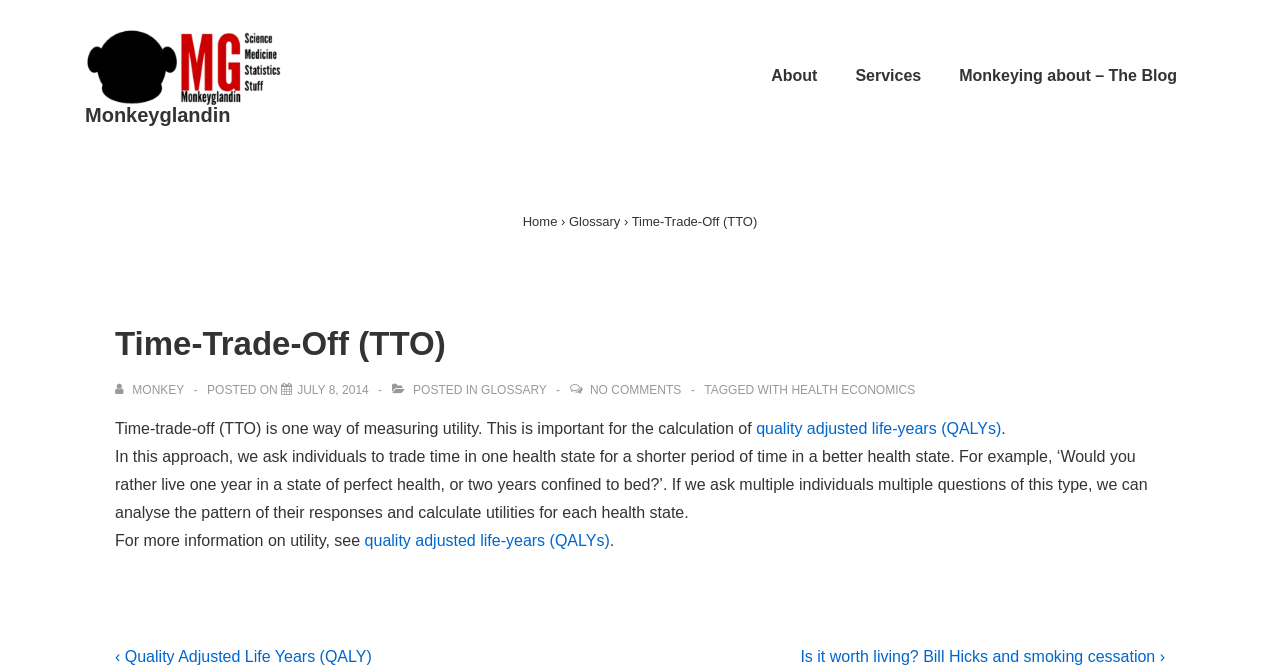What is the purpose of the Time-Trade-Off approach?
Please provide a comprehensive answer based on the contents of the image.

The purpose of the Time-Trade-Off approach is to measure utility, which is important for the calculation of quality adjusted life-years (QALYs), as stated in the article.